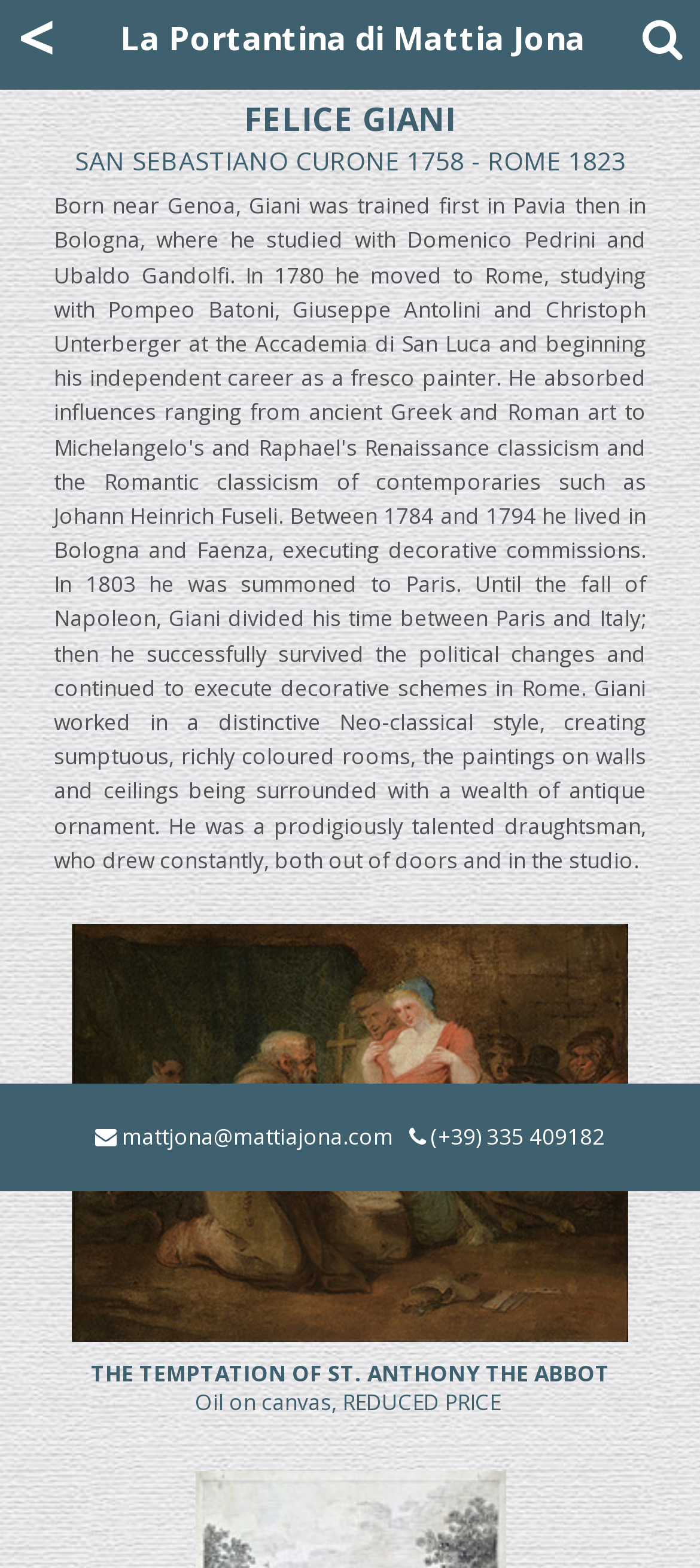Please respond to the question using a single word or phrase:
What is the title of the artwork?

THE TEMPTATION OF ST. ANTHONY THE ABBOT